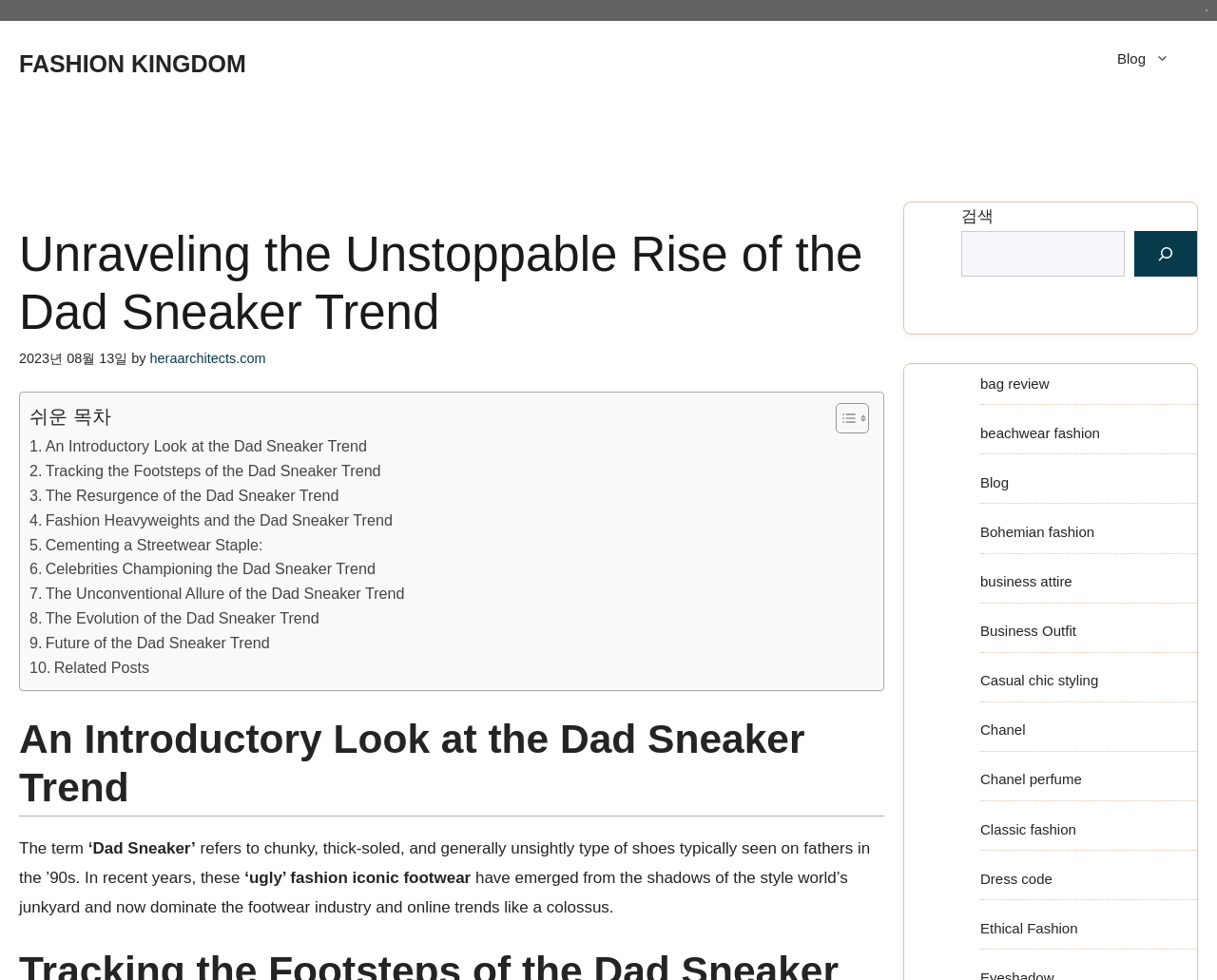Determine which piece of text is the heading of the webpage and provide it.

Unraveling the Unstoppable Rise of the Dad Sneaker Trend